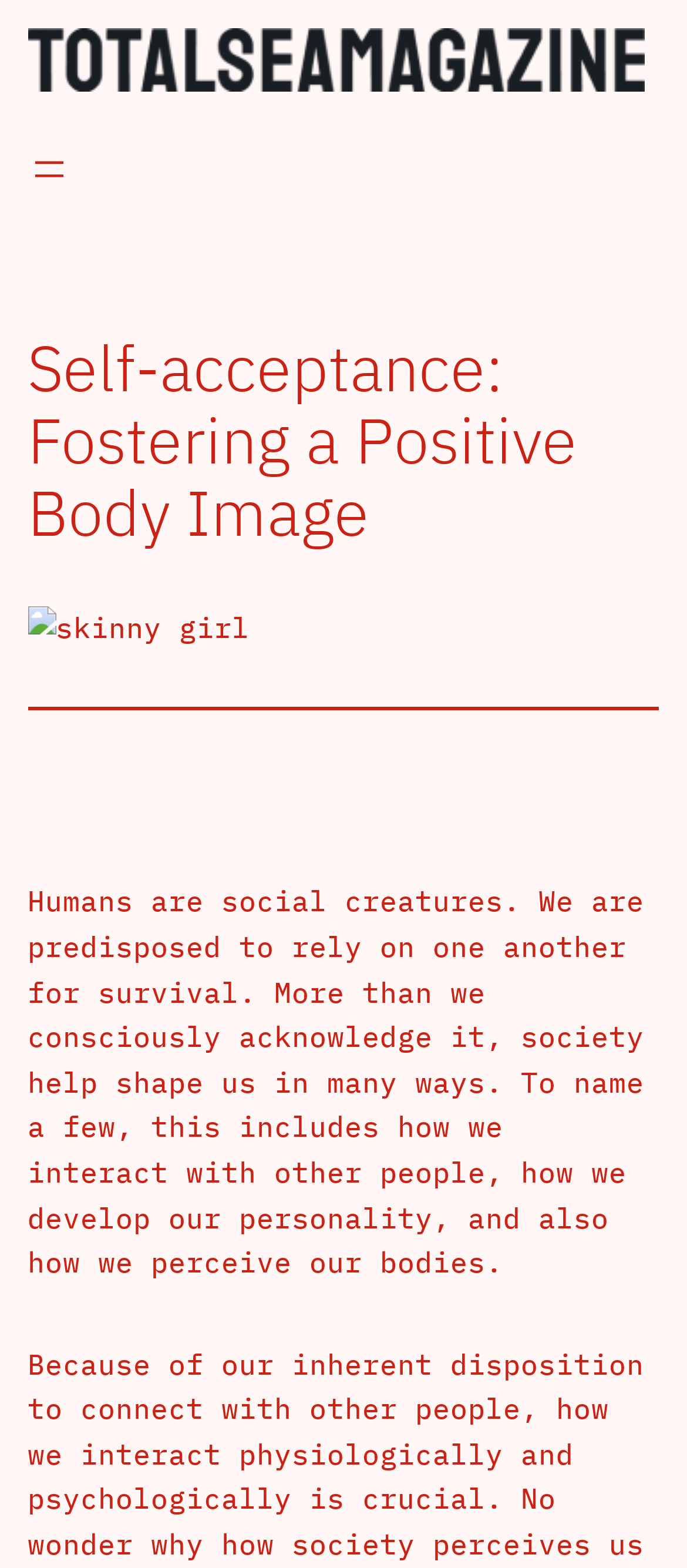Provide a short, one-word or phrase answer to the question below:
What is the format of the content?

Article